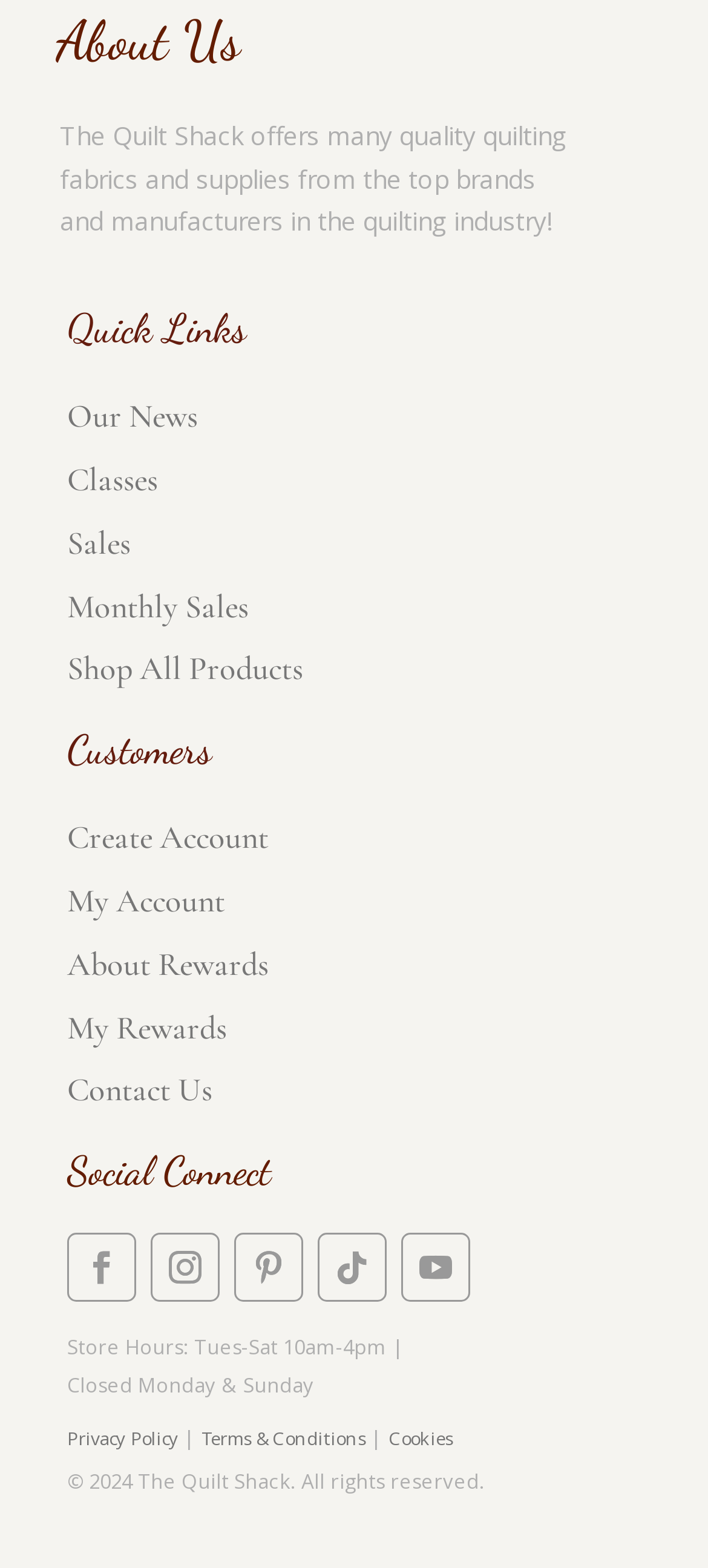Determine the bounding box coordinates of the element's region needed to click to follow the instruction: "Click on 'Our News'". Provide these coordinates as four float numbers between 0 and 1, formatted as [left, top, right, bottom].

[0.095, 0.253, 0.279, 0.278]